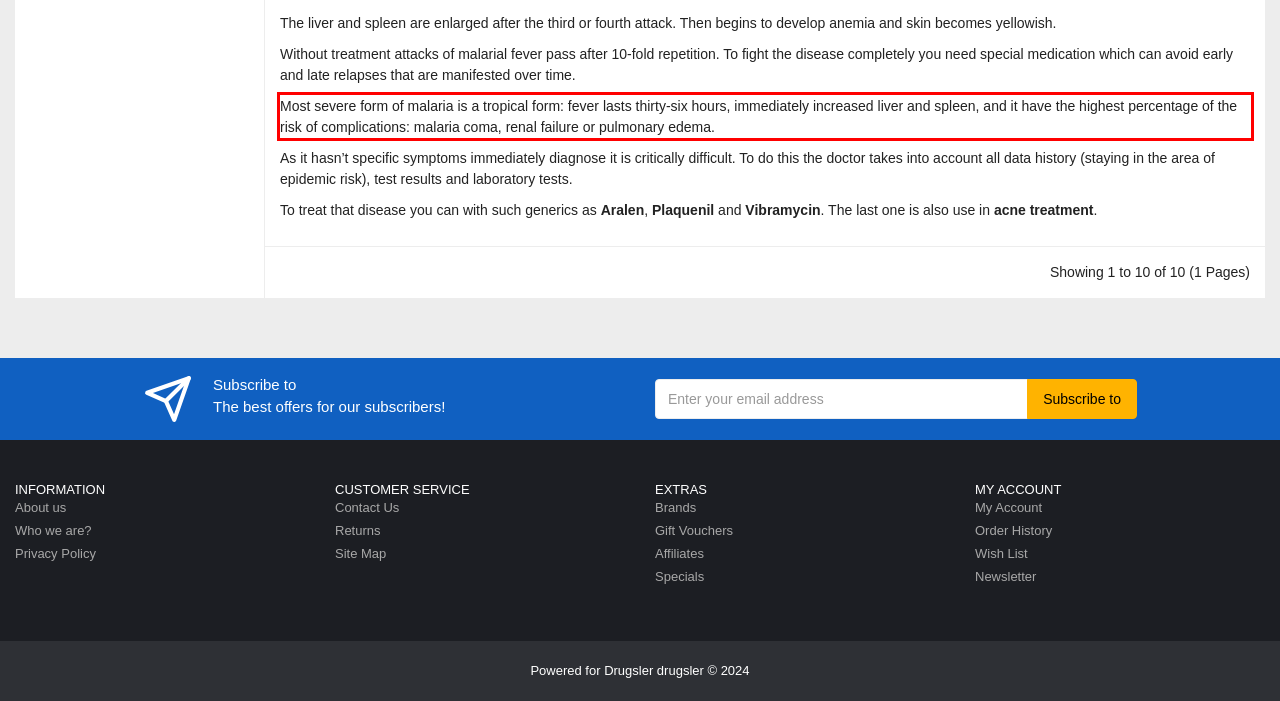Please analyze the screenshot of a webpage and extract the text content within the red bounding box using OCR.

Most severe form of malaria is a tropical form: fever lasts thirty-six hours, immediately increased liver and spleen, and it have the highest percentage of the risk of complications: malaria coma, renal failure or pulmonary edema.